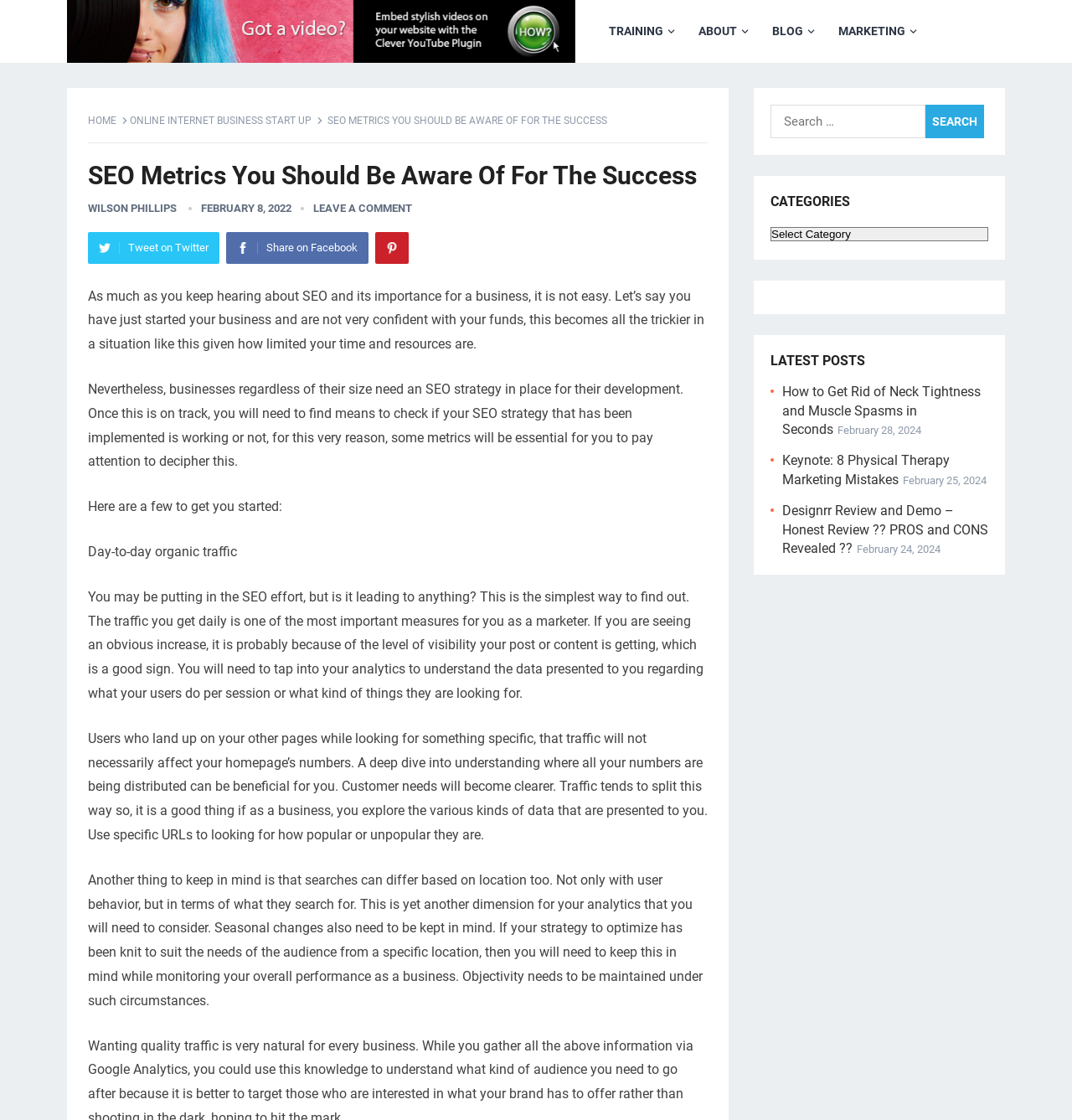Please respond to the question using a single word or phrase:
What is the author of the current article?

Wilson Phillips